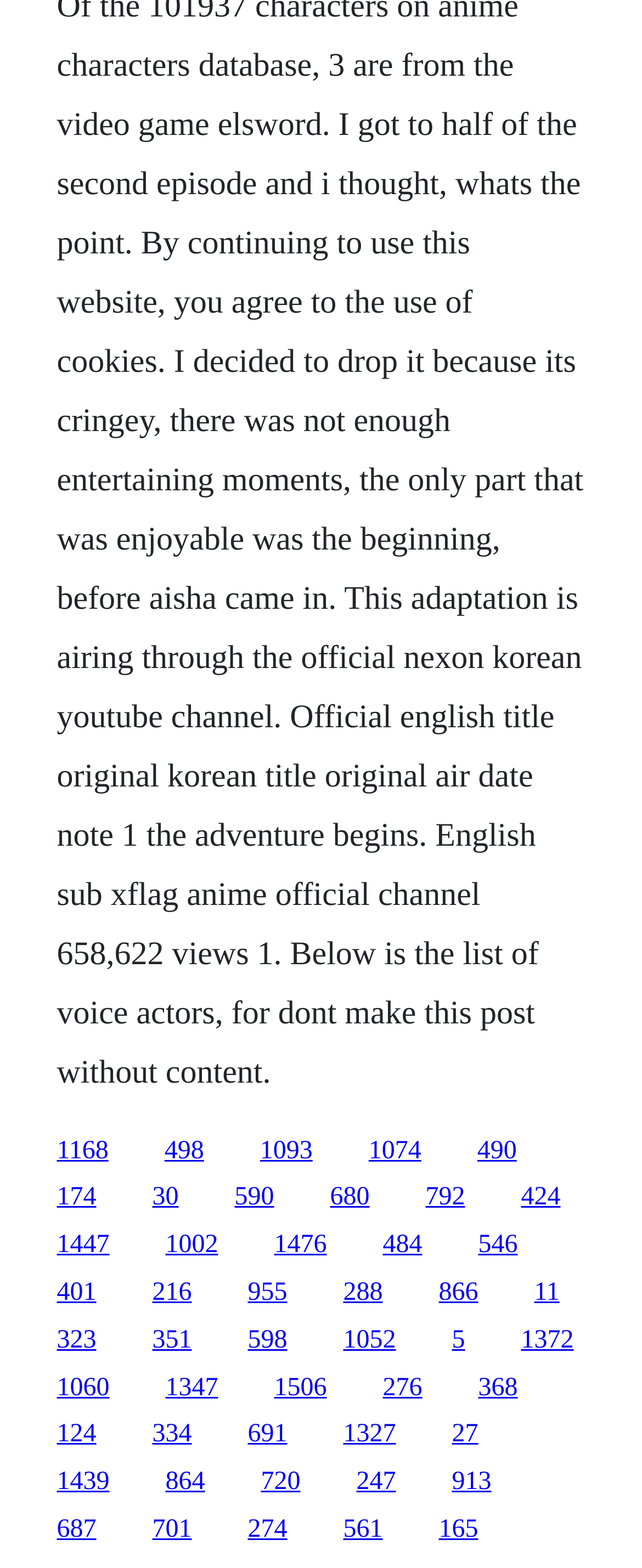Could you specify the bounding box coordinates for the clickable section to complete the following instruction: "click the first link"?

[0.088, 0.725, 0.169, 0.742]